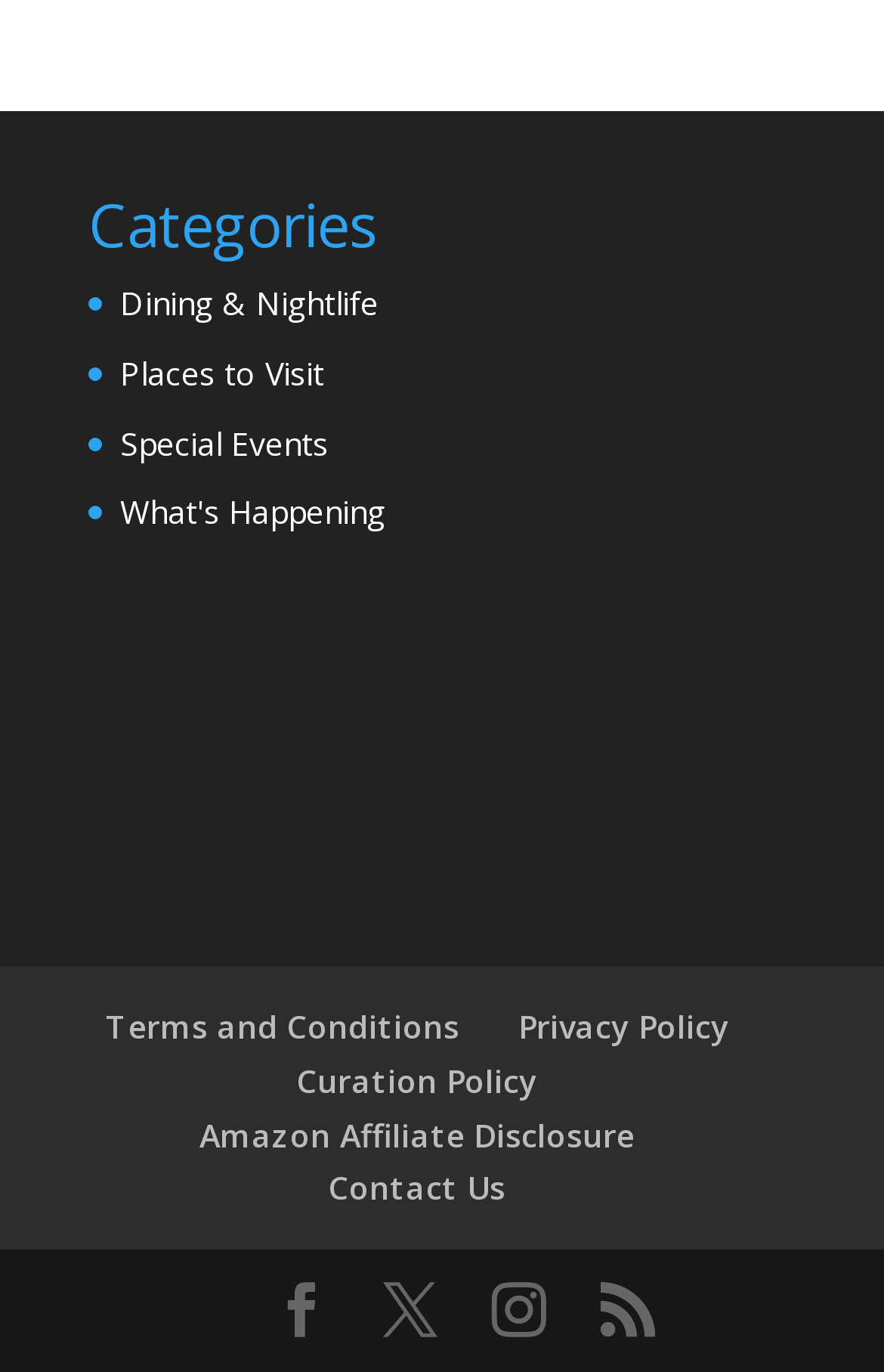Please identify the bounding box coordinates of the element that needs to be clicked to perform the following instruction: "Click on More".

None